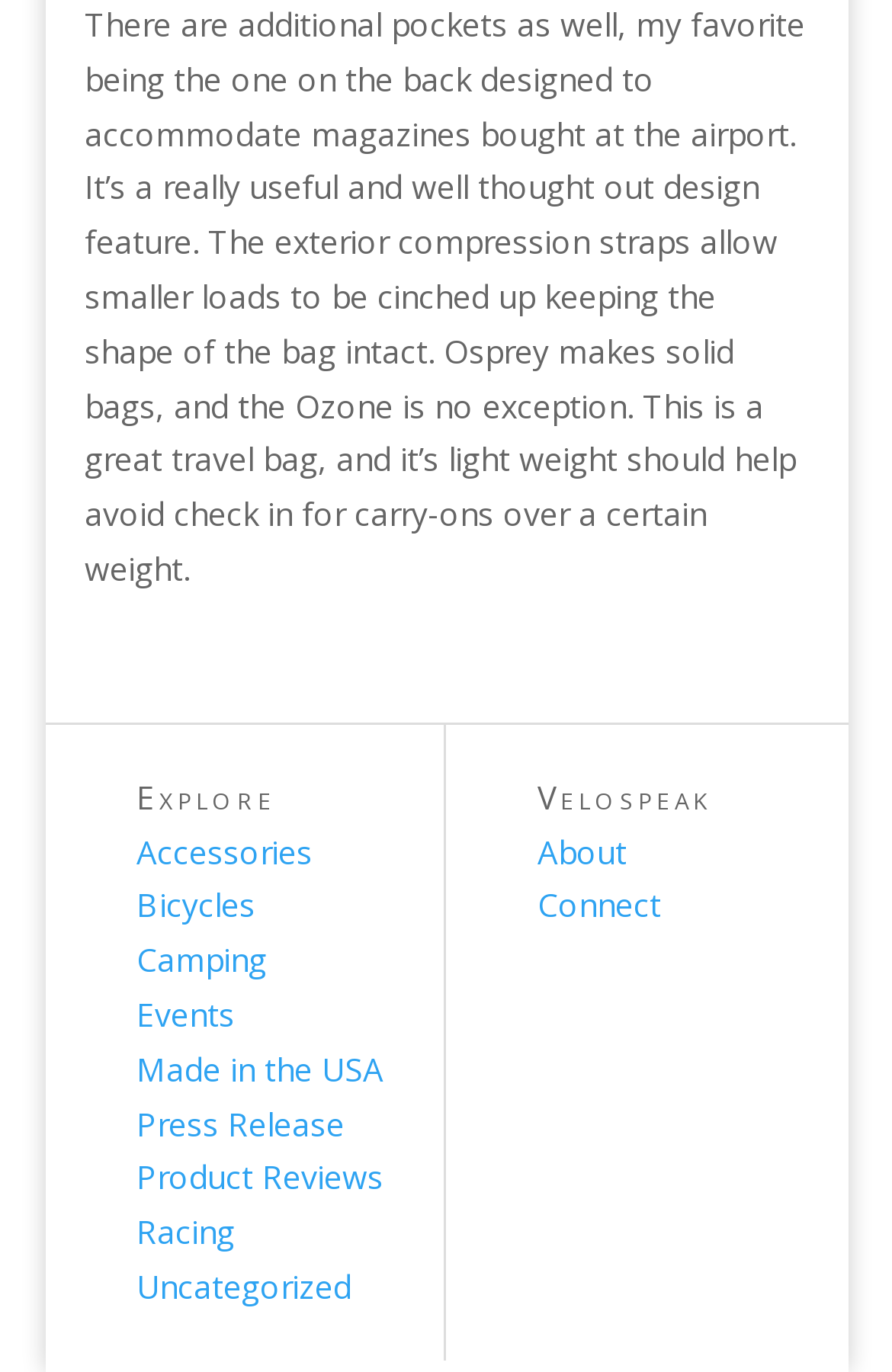Please determine the bounding box coordinates of the clickable area required to carry out the following instruction: "Visit EMPLOYERS". The coordinates must be four float numbers between 0 and 1, represented as [left, top, right, bottom].

None